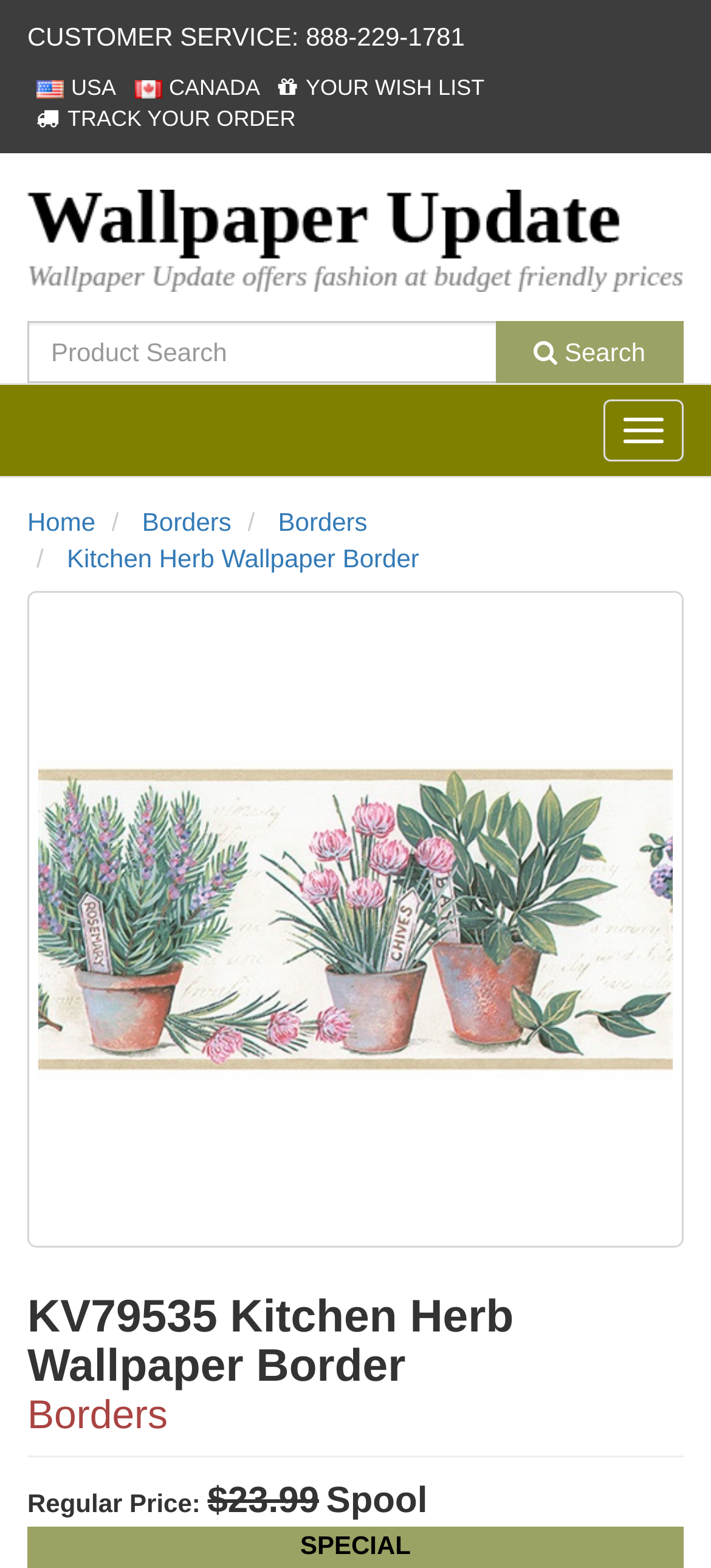Based on the visual content of the image, answer the question thoroughly: What is the customer service phone number?

I found the customer service phone number by looking at the top of the webpage, where it says 'CUSTOMER SERVICE: 888-229-1781'.